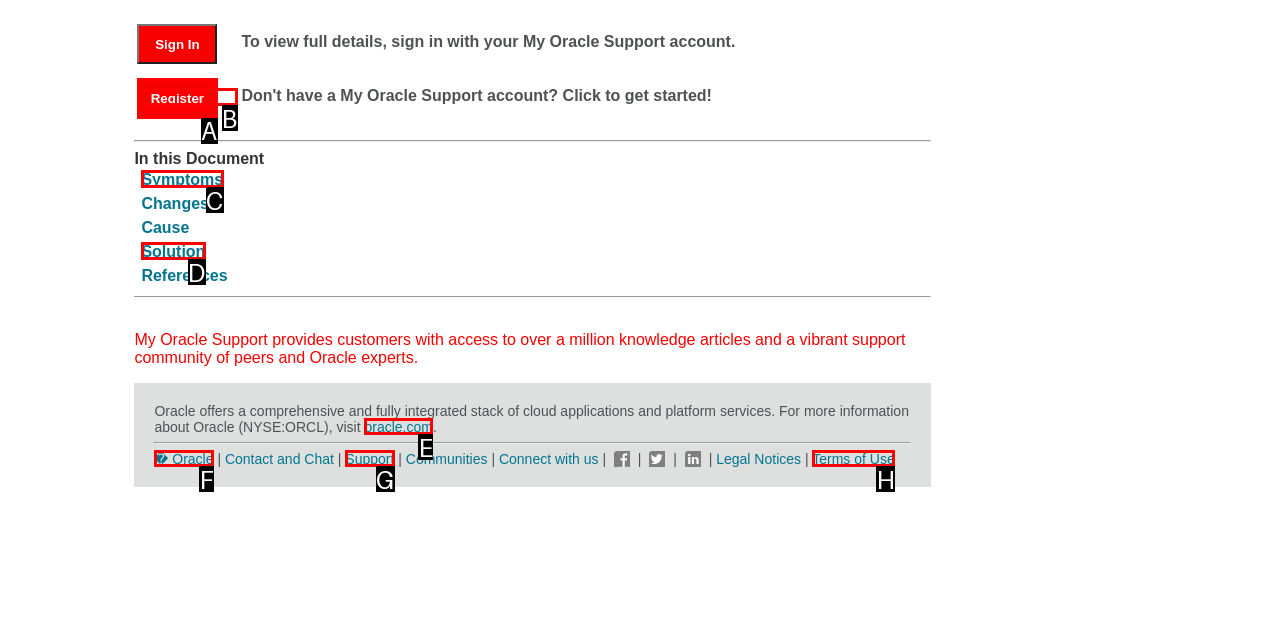Determine which HTML element best suits the description: � Oracle. Reply with the letter of the matching option.

F